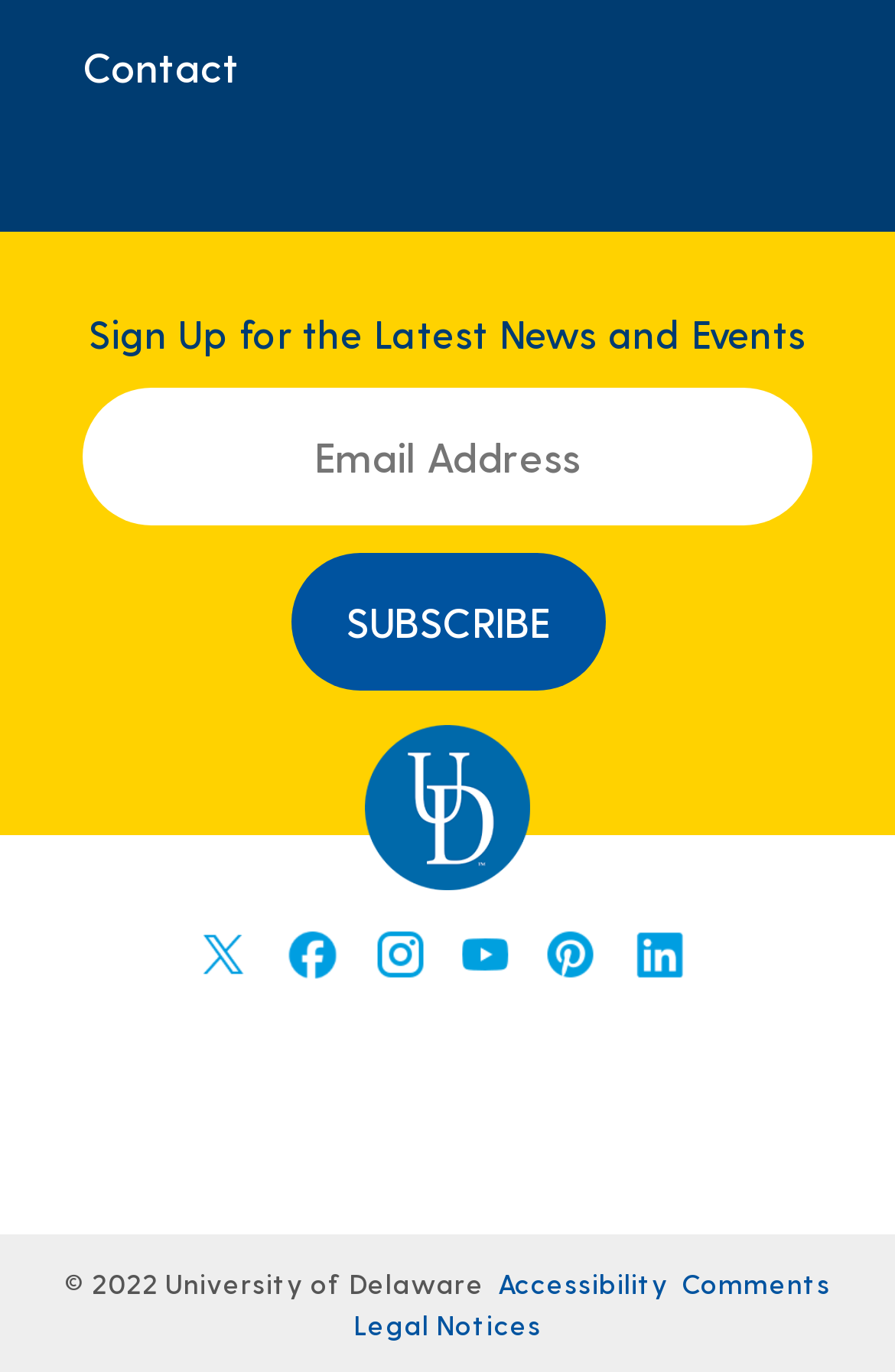Please determine the bounding box coordinates of the element's region to click in order to carry out the following instruction: "Contact the university". The coordinates should be four float numbers between 0 and 1, i.e., [left, top, right, bottom].

[0.092, 0.033, 0.267, 0.063]